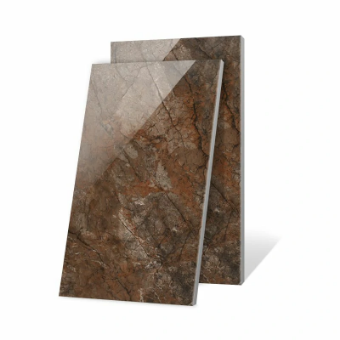What is the brand of the ceramic collection?
Please use the image to provide a one-word or short phrase answer.

George Ceramic